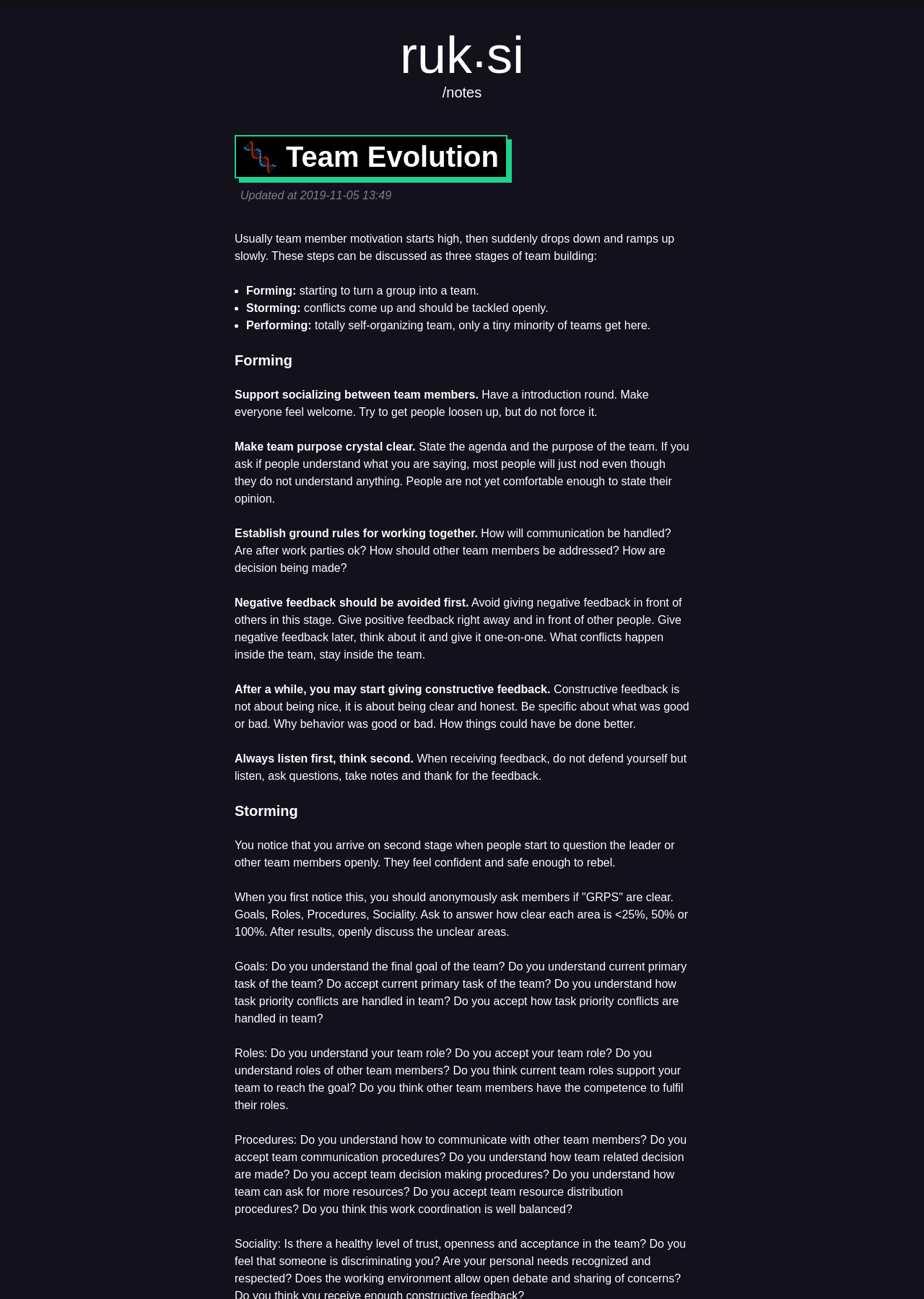What is the purpose of the introduction round in the Forming stage?
Look at the image and provide a short answer using one word or a phrase.

Make everyone feel welcome